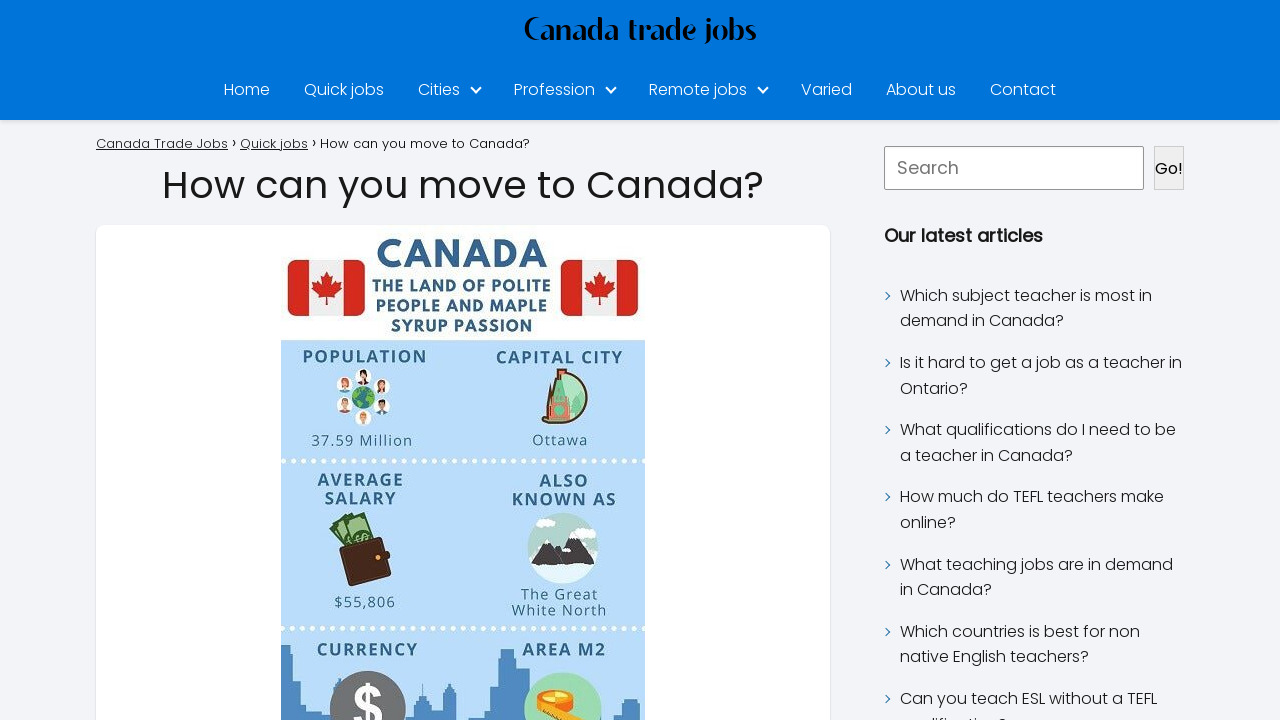Identify the bounding box coordinates of the clickable section necessary to follow the following instruction: "Go to the home page". The coordinates should be presented as four float numbers from 0 to 1, i.e., [left, top, right, bottom].

[0.175, 0.108, 0.211, 0.14]